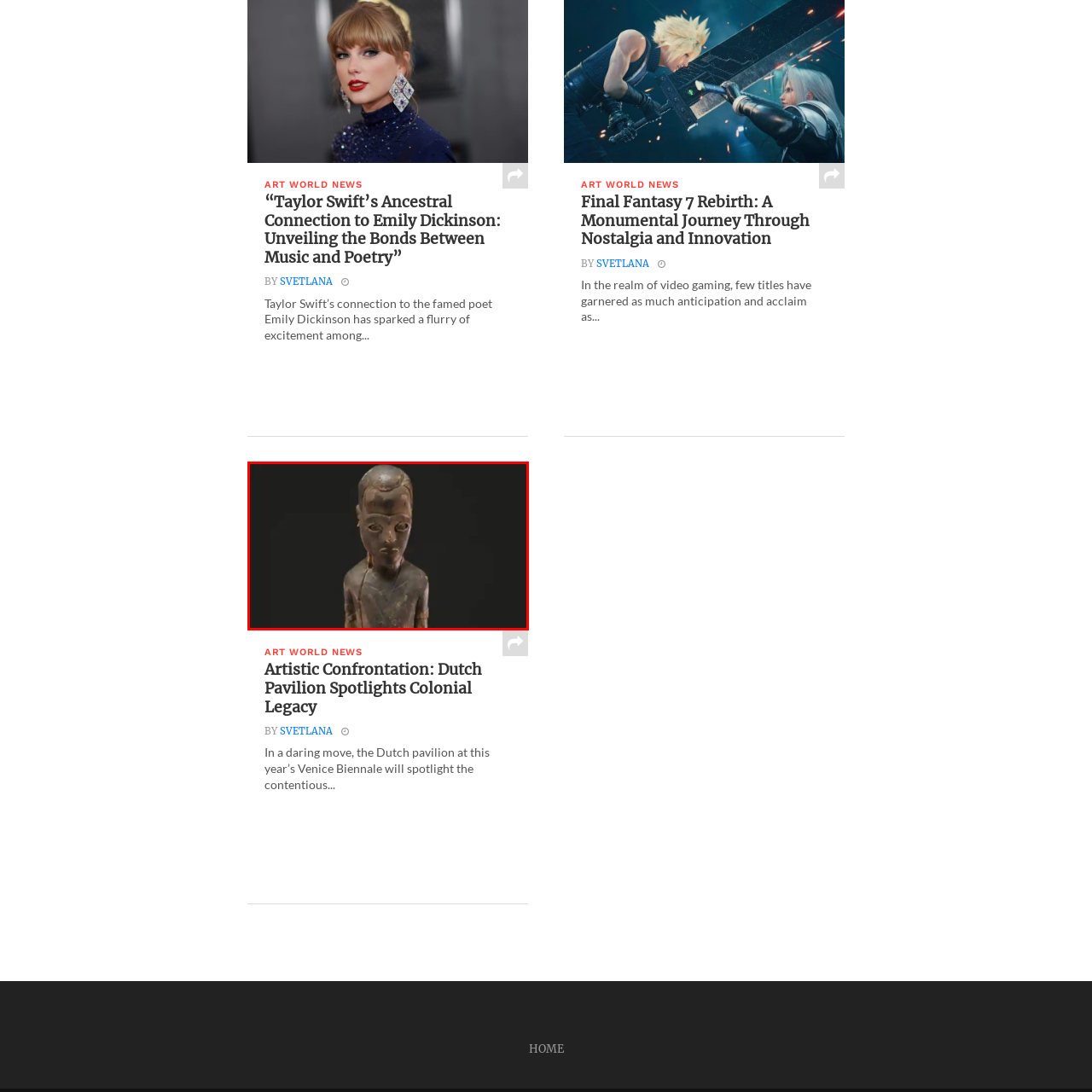What is the theme of the sculpture?
Look at the section marked by the red bounding box and provide a single word or phrase as your answer.

Cultural legacy